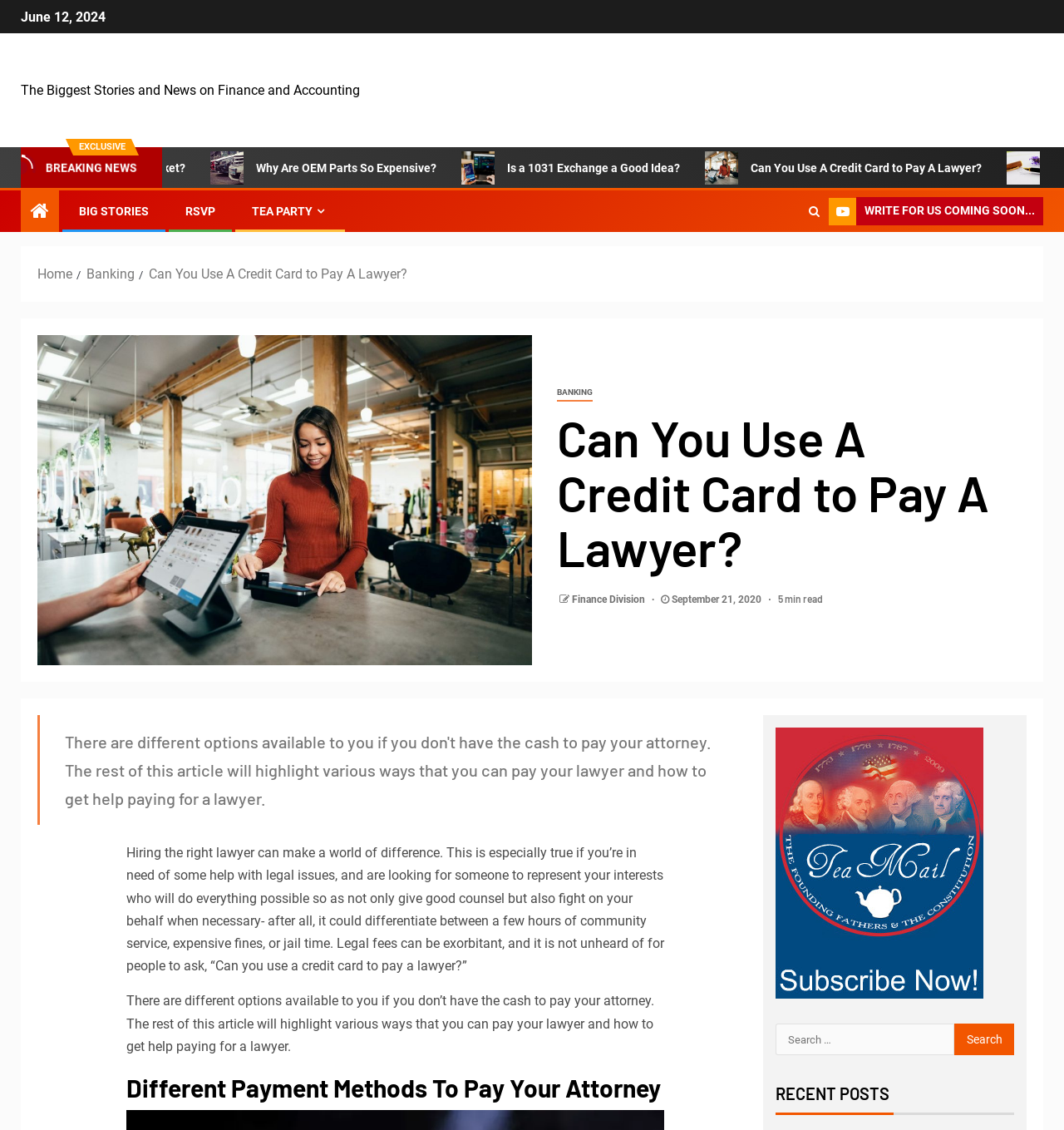Kindly determine the bounding box coordinates of the area that needs to be clicked to fulfill this instruction: "Click on the 'WRITE FOR US COMING SOON...' link".

[0.779, 0.175, 0.98, 0.199]